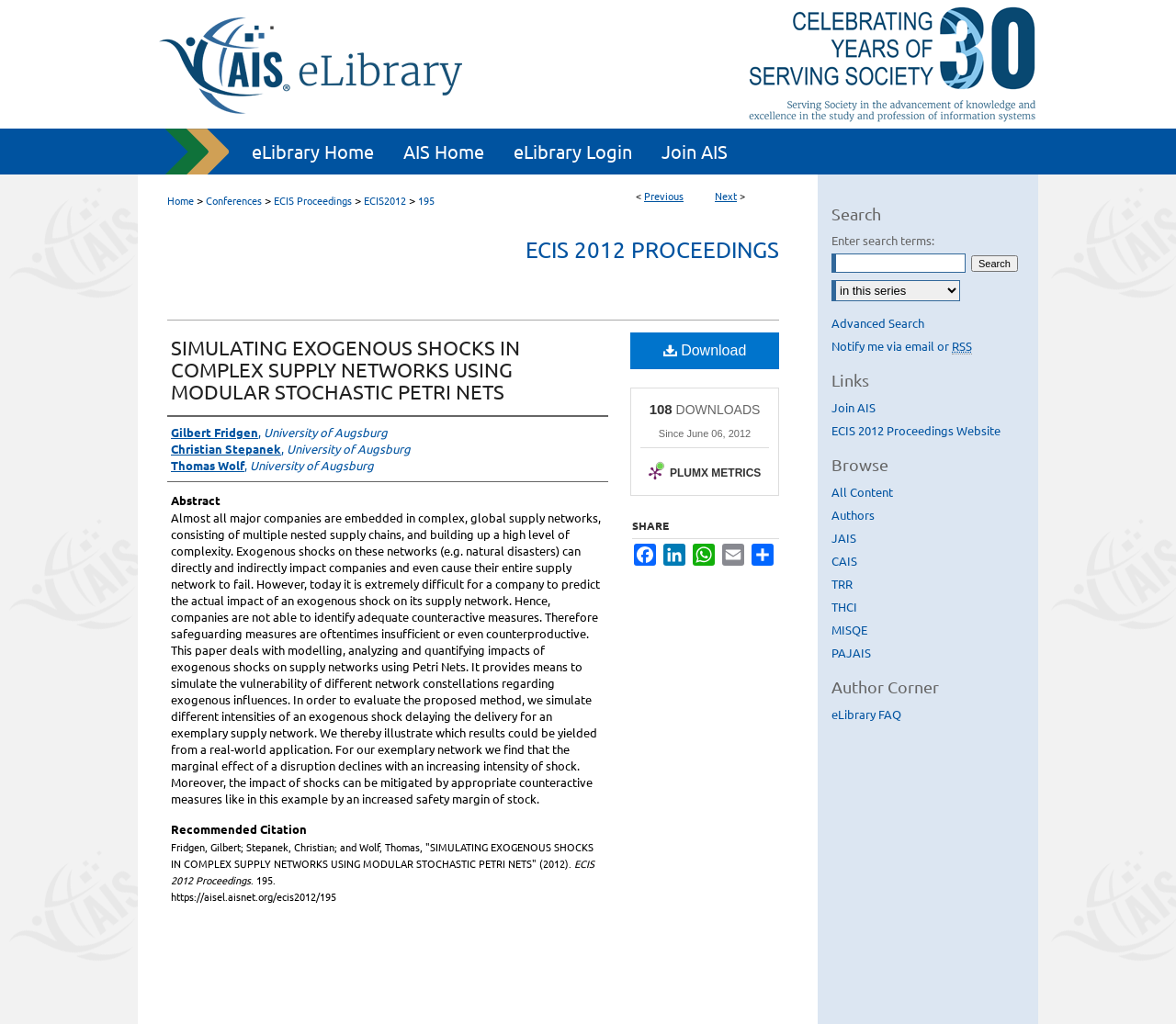Please identify the bounding box coordinates of the element I need to click to follow this instruction: "View ECIS 2012 Proceedings".

[0.447, 0.23, 0.662, 0.257]